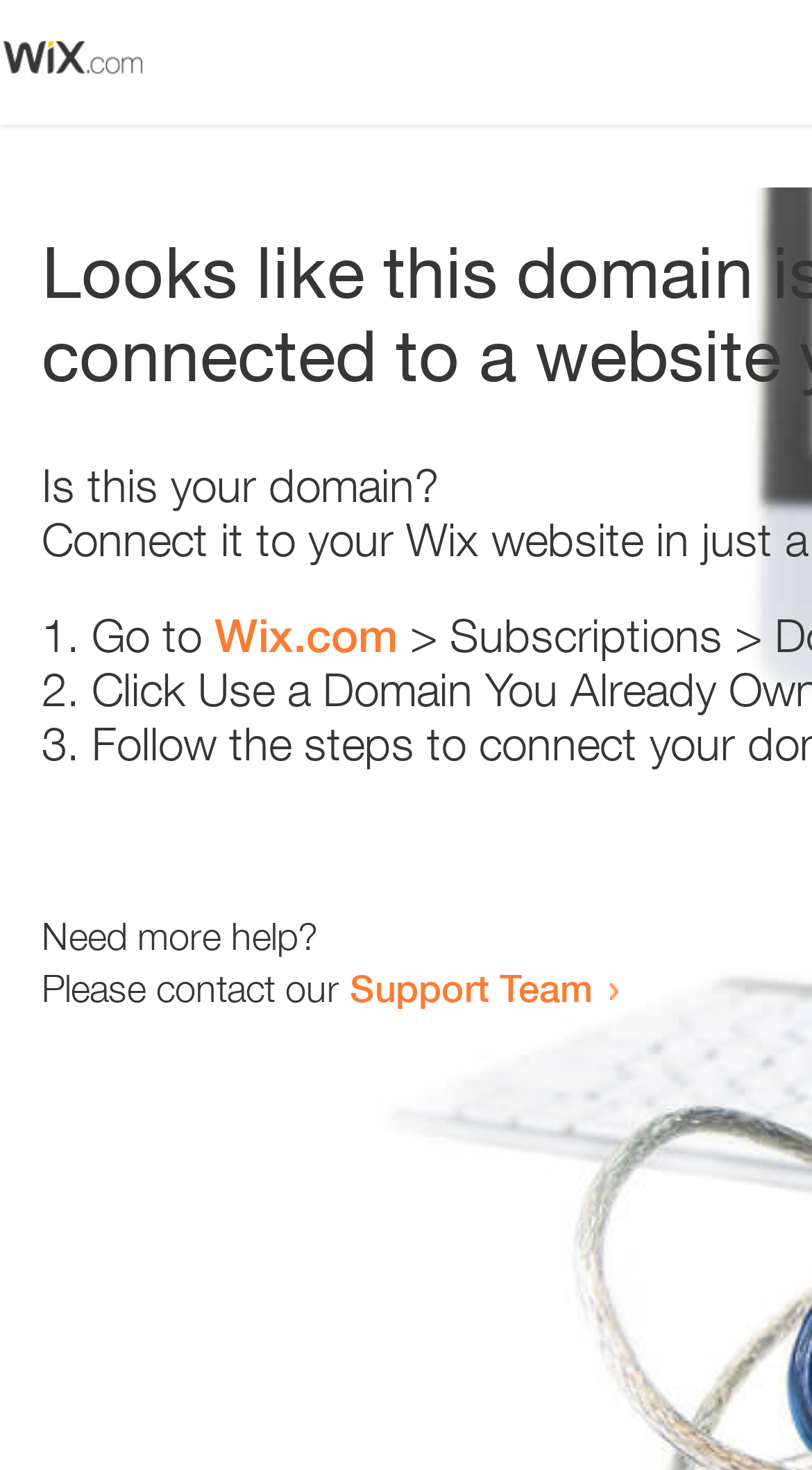Give a concise answer using one word or a phrase to the following question:
What is the support team contact method?

Link